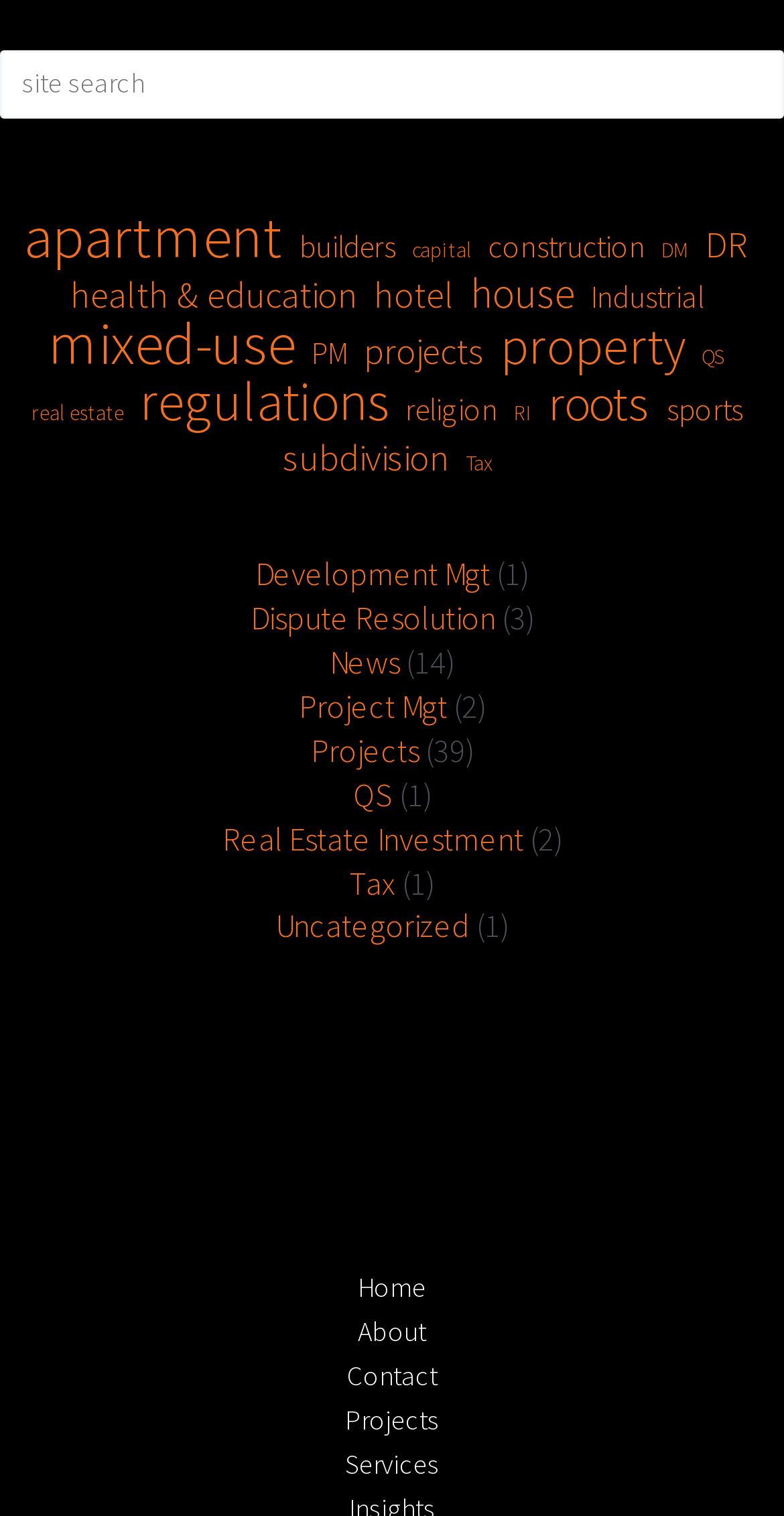Given the description of a UI element: "Development Mgt", identify the bounding box coordinates of the matching element in the webpage screenshot.

[0.326, 0.365, 0.626, 0.392]